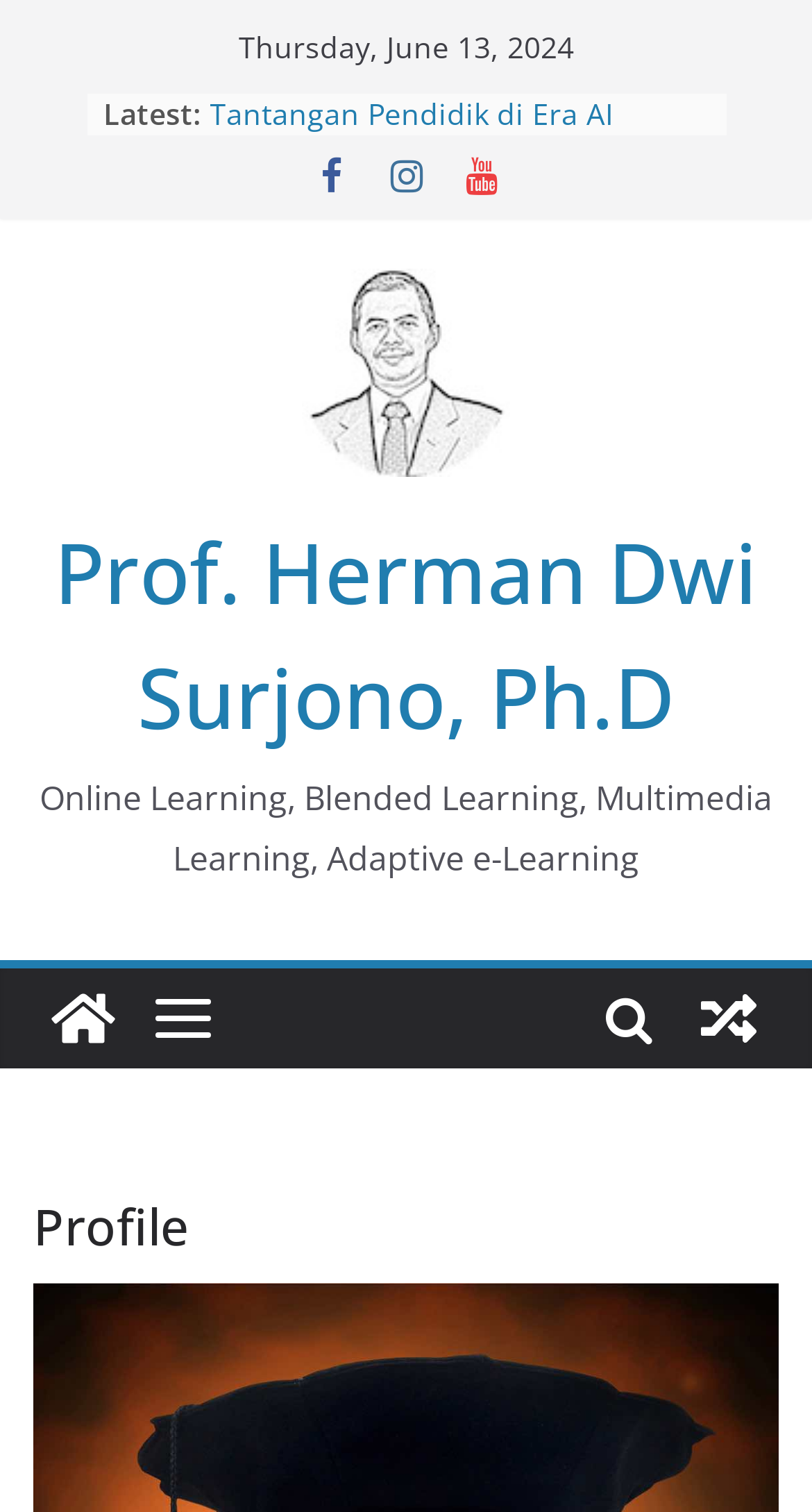Construct a comprehensive description capturing every detail on the webpage.

This webpage is a profile page for Prof. Herman Dwi Surjono, Ph.D. At the top, there is a date displayed as "Thursday, June 13, 2024". Below the date, there is a section labeled "Latest:" with a list of four links, each preceded by a bullet point. The links are "Tantangan Pendidik di Era AI", "Tutorial Membuat Website", "PERAN AI DALAM PENDIDIKAN", and "Tutorial Cara Ganti dan Install Tema di Moodle". 

To the right of the list, there are three social media links, represented by icons. Below these links, there is a large heading with the name "Prof. Herman Dwi Surjono, Ph.D", accompanied by a smaller image of the professor. 

Under the heading, there is a paragraph of text describing the professor's areas of expertise, including "Online Learning, Blended Learning, Multimedia Learning, Adaptive e-Learning". Below this text, there is another link to the professor's profile, accompanied by a small image. 

On the right side of the page, there is a link to "View a random post", accompanied by a small image. Above this link, there is another small image. At the very bottom of the page, there is a header section with the title "Profile".